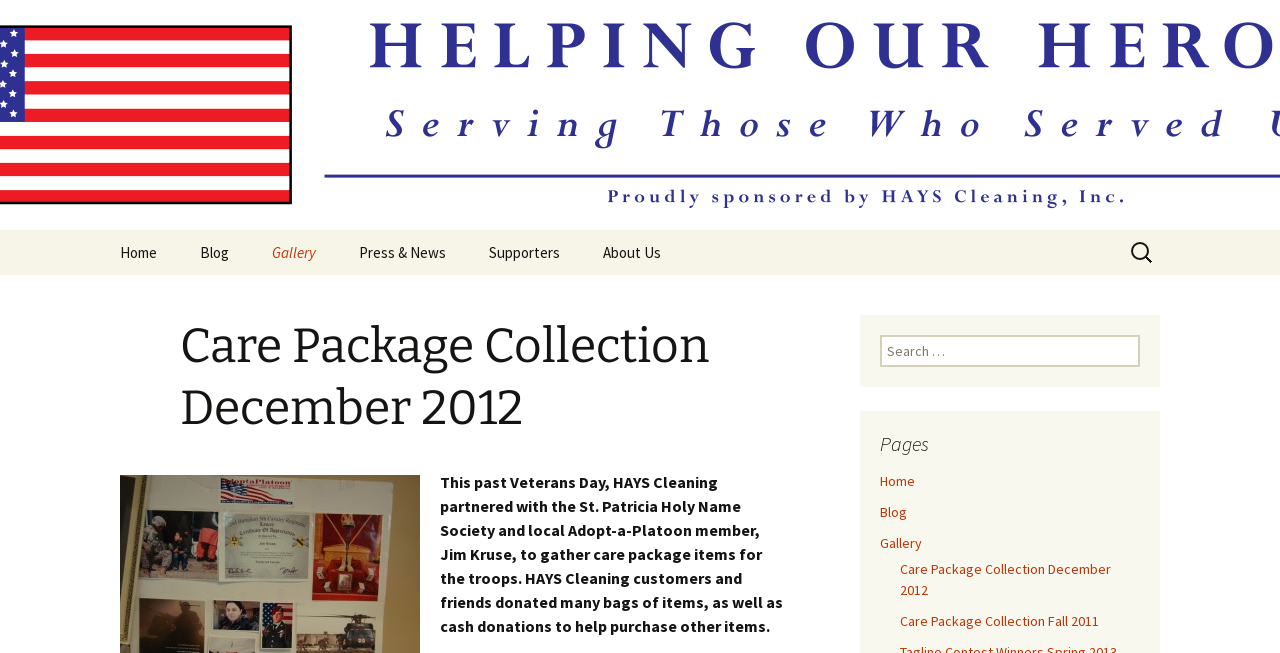Create a full and detailed caption for the entire webpage.

The webpage is about "Helping Our Heroes" and features a care package collection from December 2012. At the top, there is a heading that reads "Helping Our Heroes Serving Those Who Served Us". Below this, there are several links to navigate the website, including "Home", "Blog", "Gallery", "Press & News", "Supporters", and "About Us". 

On the right side, there is a search bar with a label "Search for:". Below the navigation links, there is a header that reads "Care Package Collection December 2012". Under this header, there is a link to a poster expressing appreciation to Jim Kruse for his work in providing care packages to troops.

The main content of the webpage is a paragraph of text that describes a care package collection event that took place on Veterans Day, where HAYS Cleaning partnered with the St. Patricia Holy Name Society and local Adopt-a-Platoon member, Jim Kruse, to gather care package items for the troops. The text also mentions that customers and friends donated many bags of items and cash donations to help purchase other items.

On the right side, there is another search bar with the same label "Search for:". Below this, there is a heading that reads "Pages", followed by links to "Home", "Blog", "Gallery", and two care package collections from December 2012 and Fall 2011.